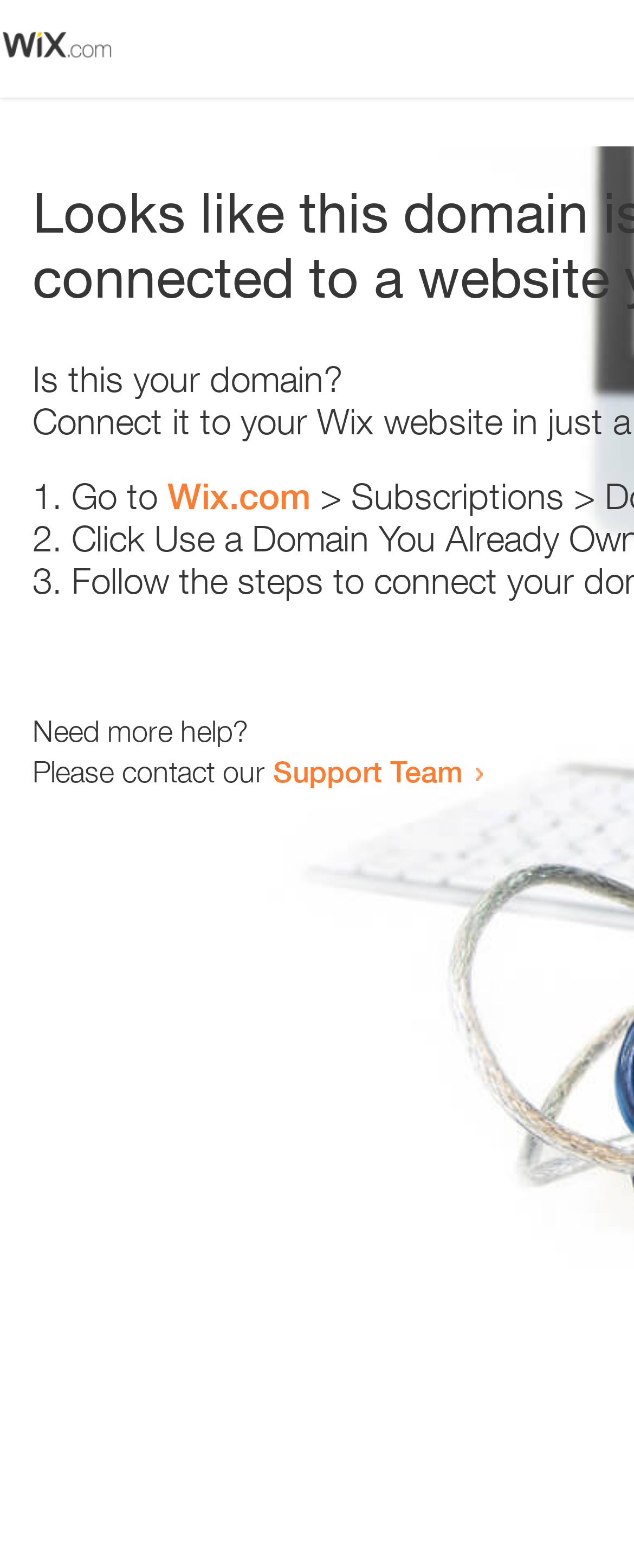Please provide a one-word or phrase answer to the question: 
What is the first step to take?

Go to Wix.com